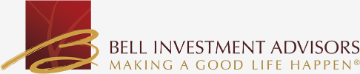What is the tagline of Bell Investment Advisors?
Answer the question with as much detail as possible.

The tagline 'MAKING A GOOD LIFE HAPPEN' is displayed underneath the company name, emphasizing the firm's commitment to enhancing clients' lives through thoughtful financial planning and investment strategies.